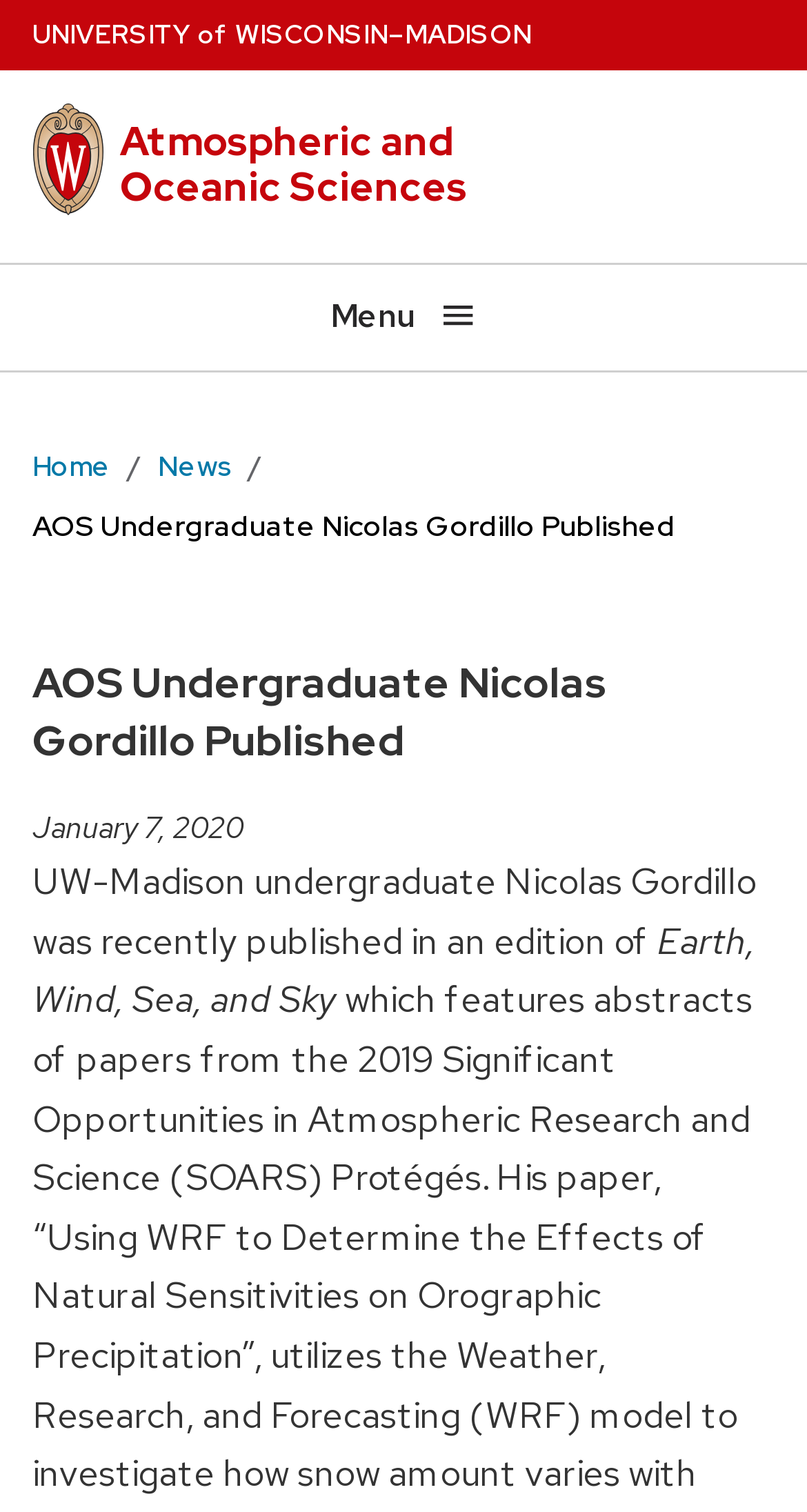What is the title of the publication?
Look at the image and construct a detailed response to the question.

The title of the publication is mentioned in a static text element, and it is part of the text that describes the publication of the undergraduate student.